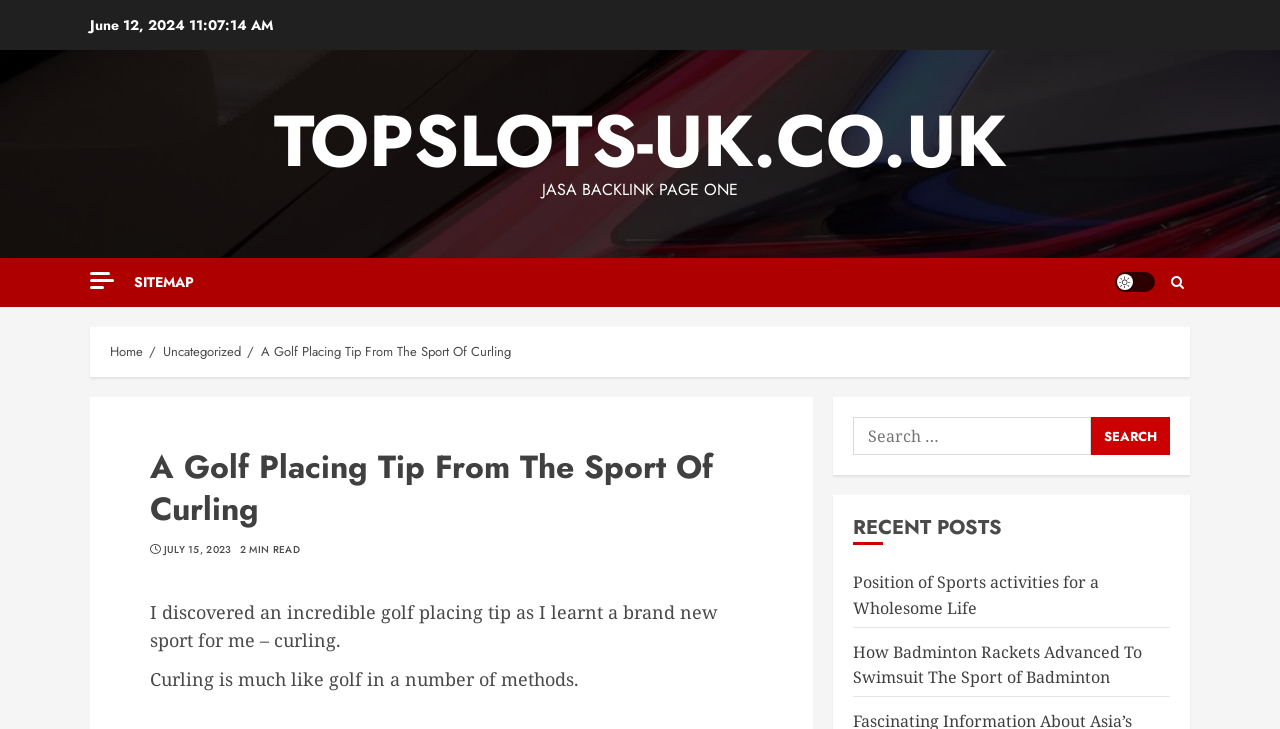Pinpoint the bounding box coordinates of the element to be clicked to execute the instruction: "Search for something".

[0.667, 0.573, 0.914, 0.625]